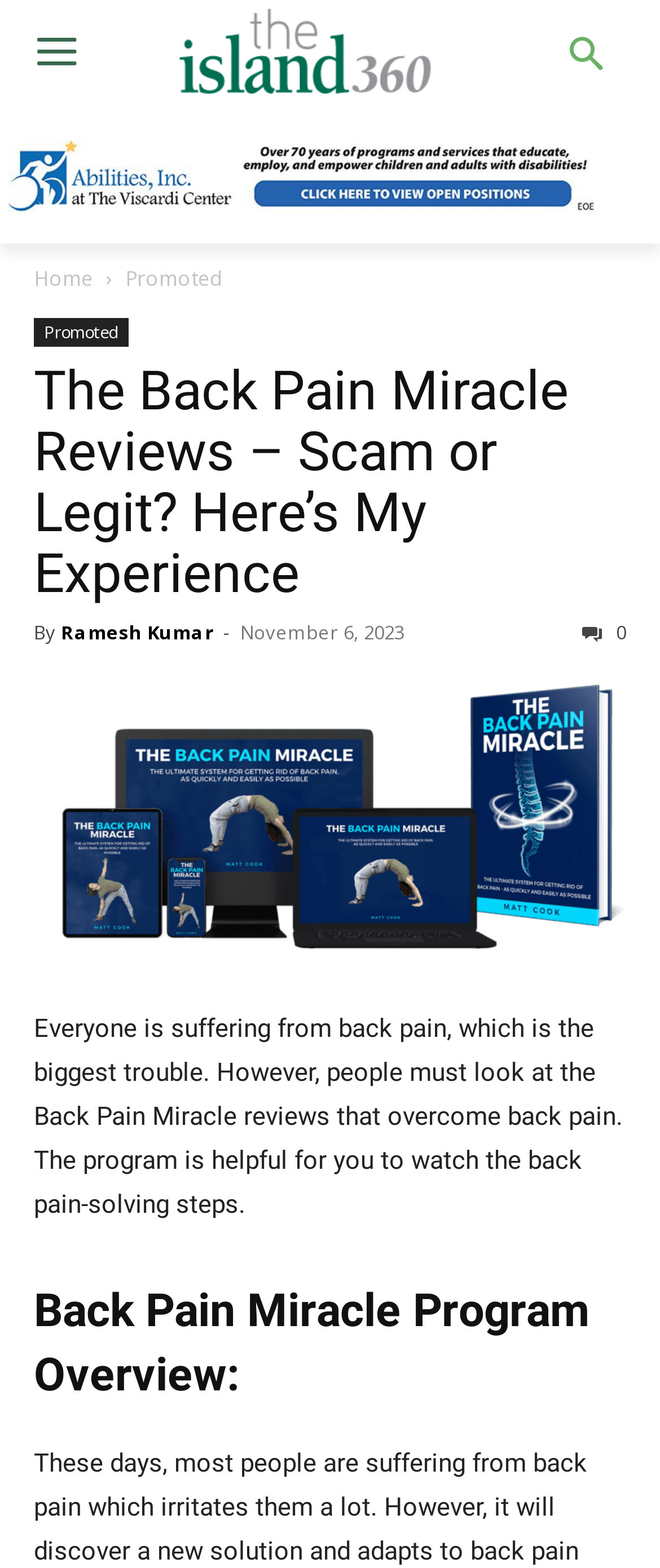Identify the bounding box for the UI element described as: "Ramesh Kumar". The coordinates should be four float numbers between 0 and 1, i.e., [left, top, right, bottom].

[0.092, 0.395, 0.323, 0.411]